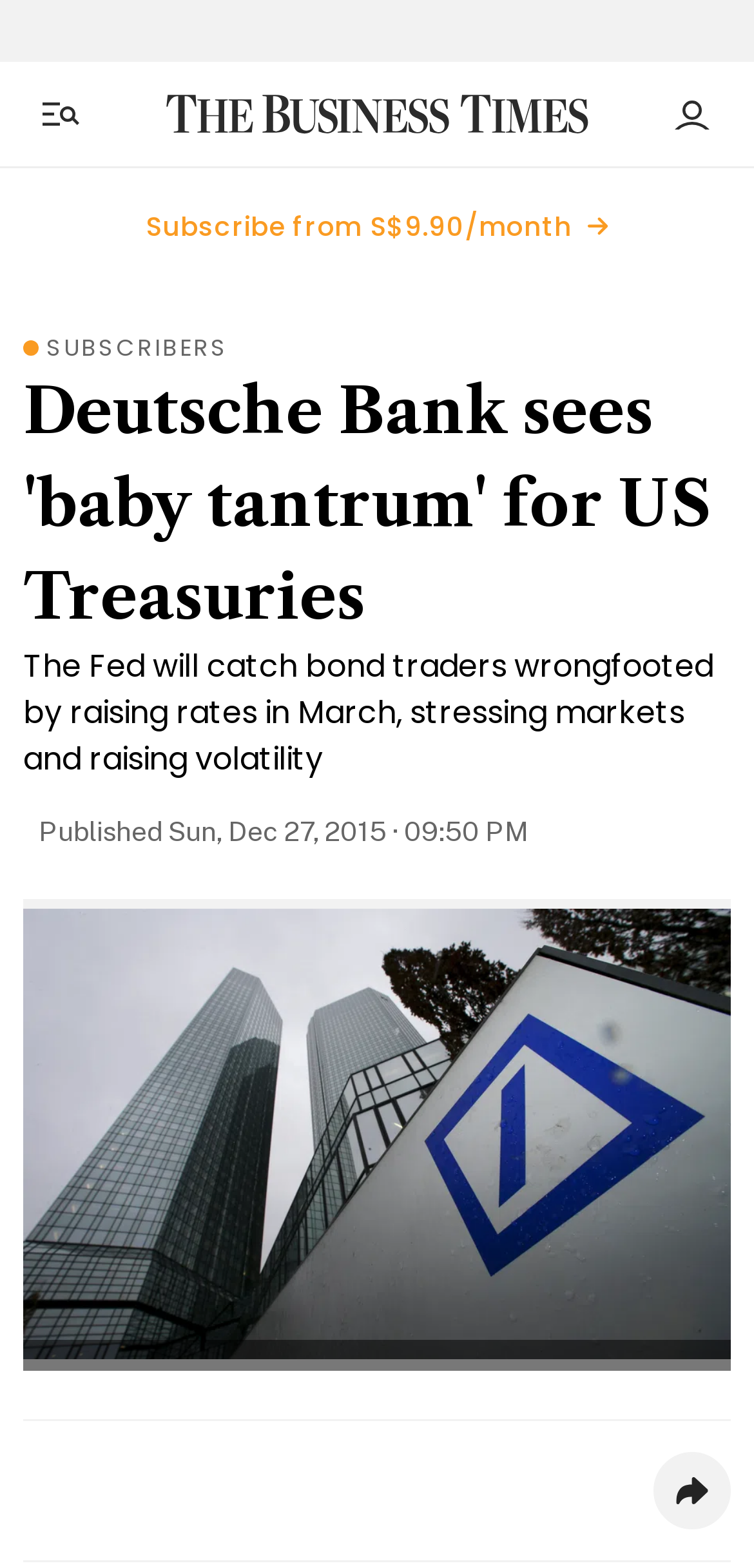Please specify the bounding box coordinates in the format (top-left x, top-left y, bottom-right x, bottom-right y), with all values as floating point numbers between 0 and 1. Identify the bounding box of the UI element described by: Login

[0.856, 0.043, 0.979, 0.102]